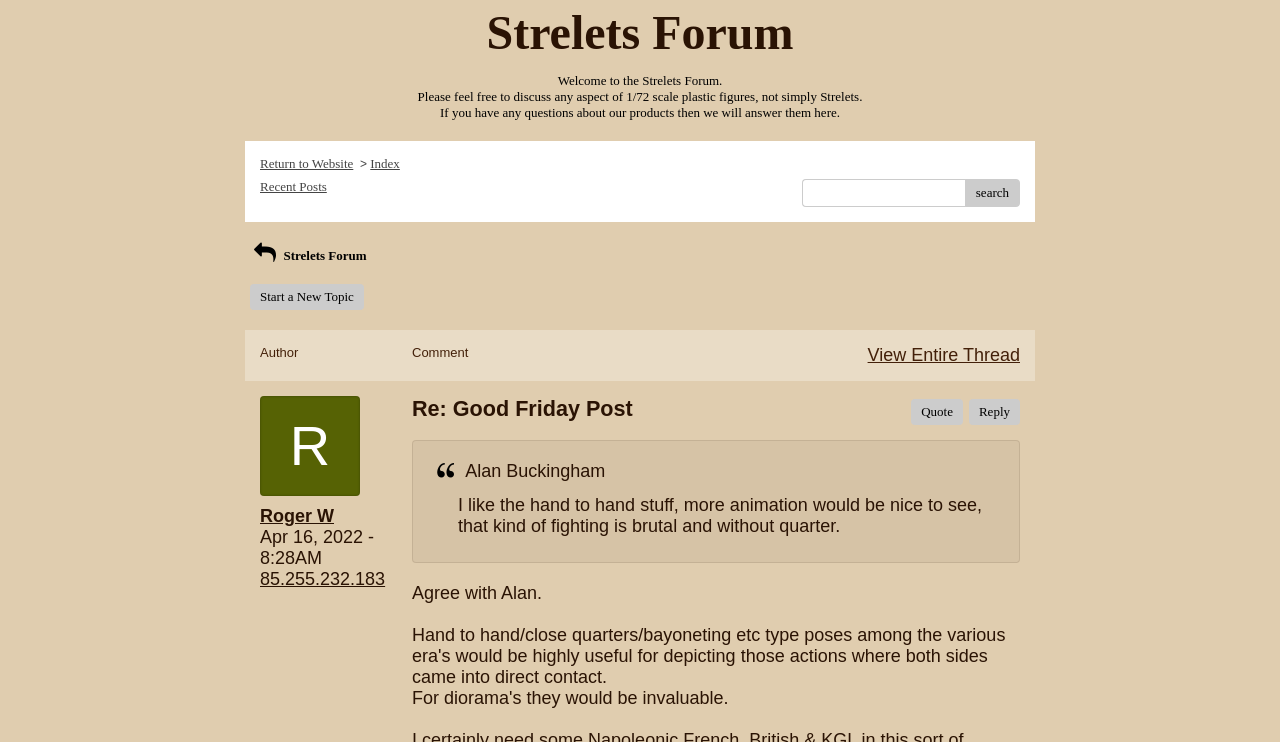Identify the bounding box of the HTML element described here: "Start a New Topic". Provide the coordinates as four float numbers between 0 and 1: [left, top, right, bottom].

[0.195, 0.383, 0.284, 0.418]